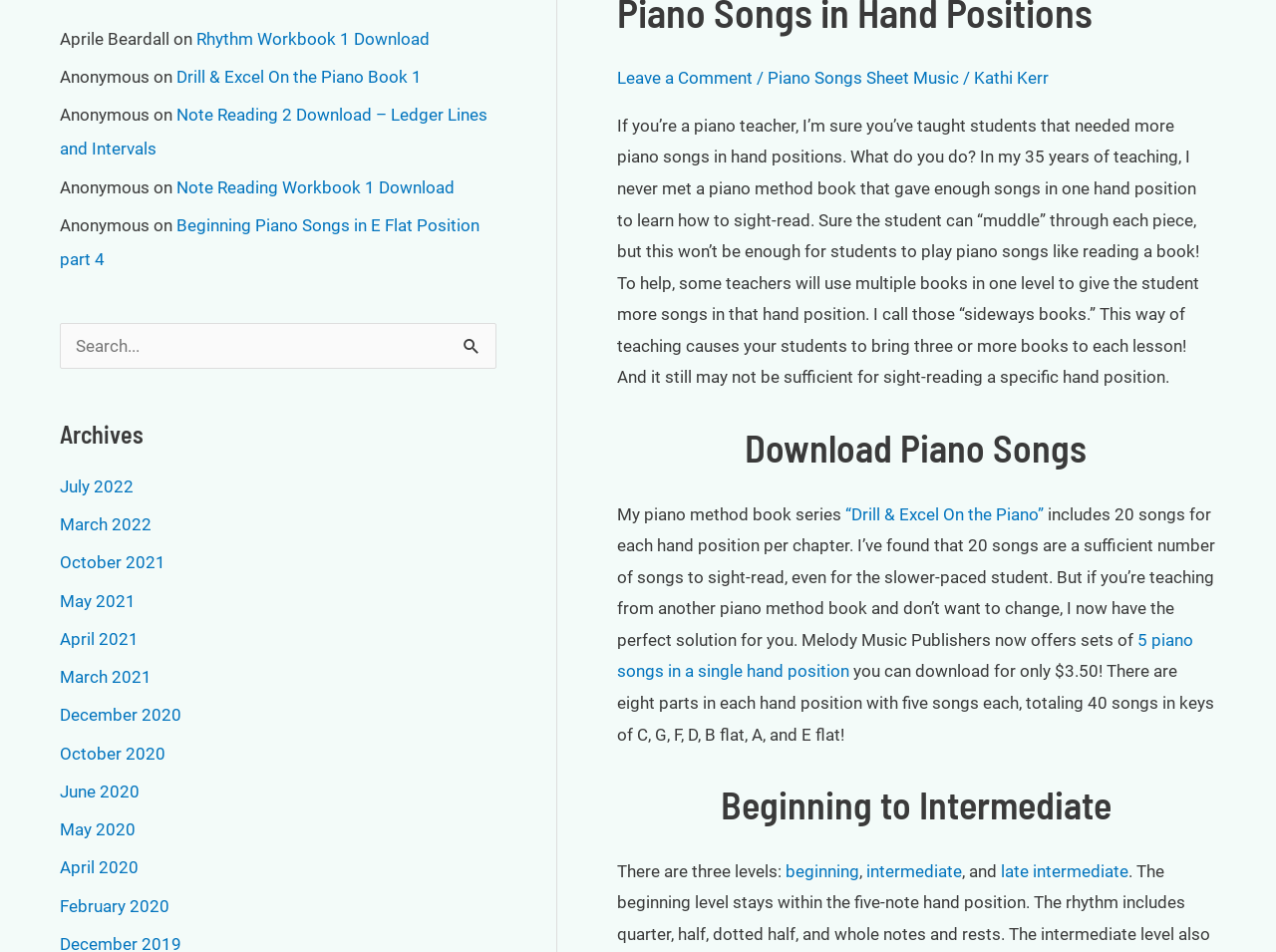Based on the provided description, "Rhythm Workbook 1 Download", find the bounding box of the corresponding UI element in the screenshot.

[0.154, 0.03, 0.337, 0.051]